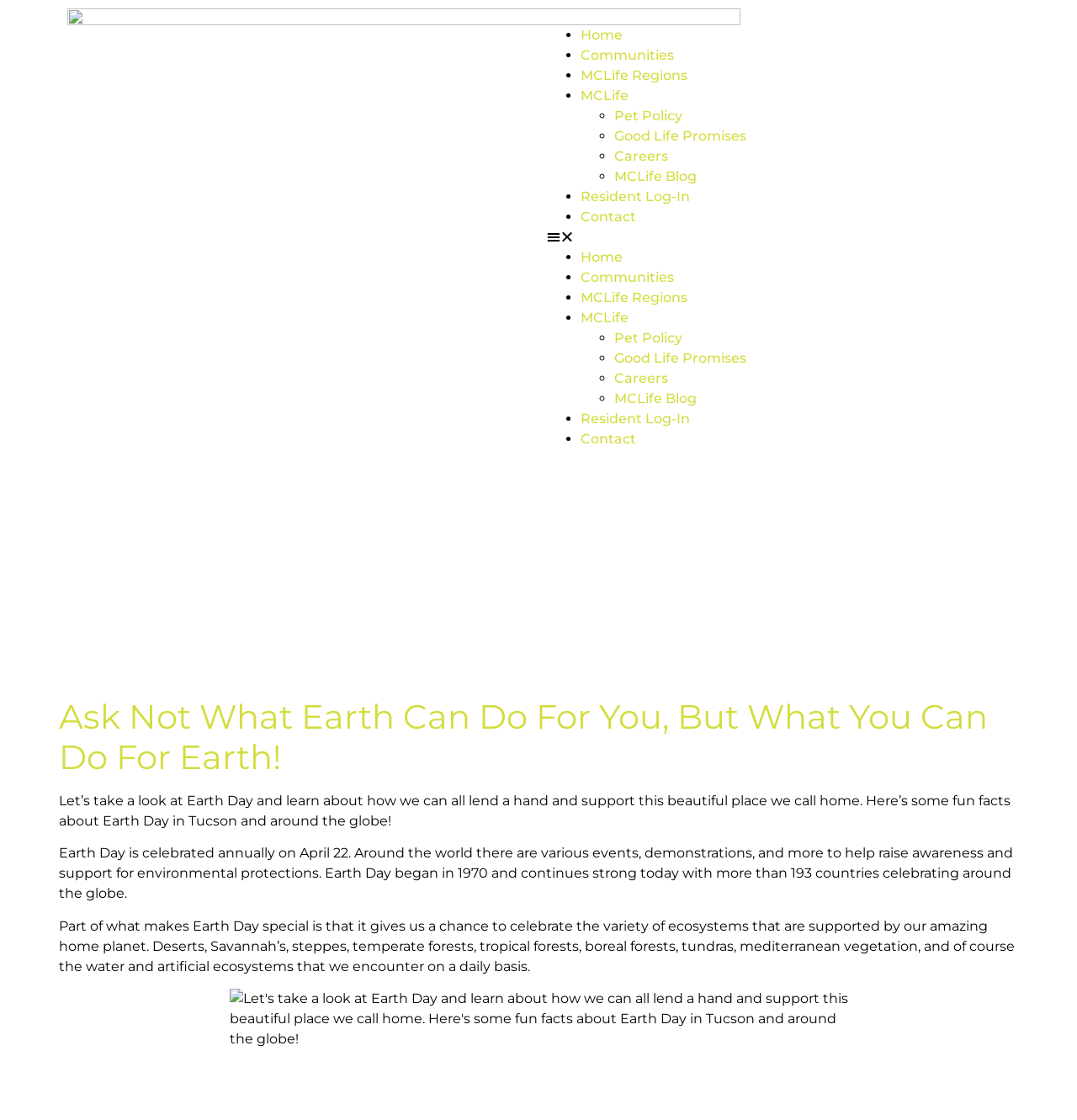What is the purpose of Earth Day?
Make sure to answer the question with a detailed and comprehensive explanation.

The purpose of Earth Day can be inferred from the text on the webpage, which states 'Around the world there are various events, demonstrations, and more to help raise awareness and support for environmental protections.' This indicates that the purpose of Earth Day is to raise awareness and support for environmental protections.